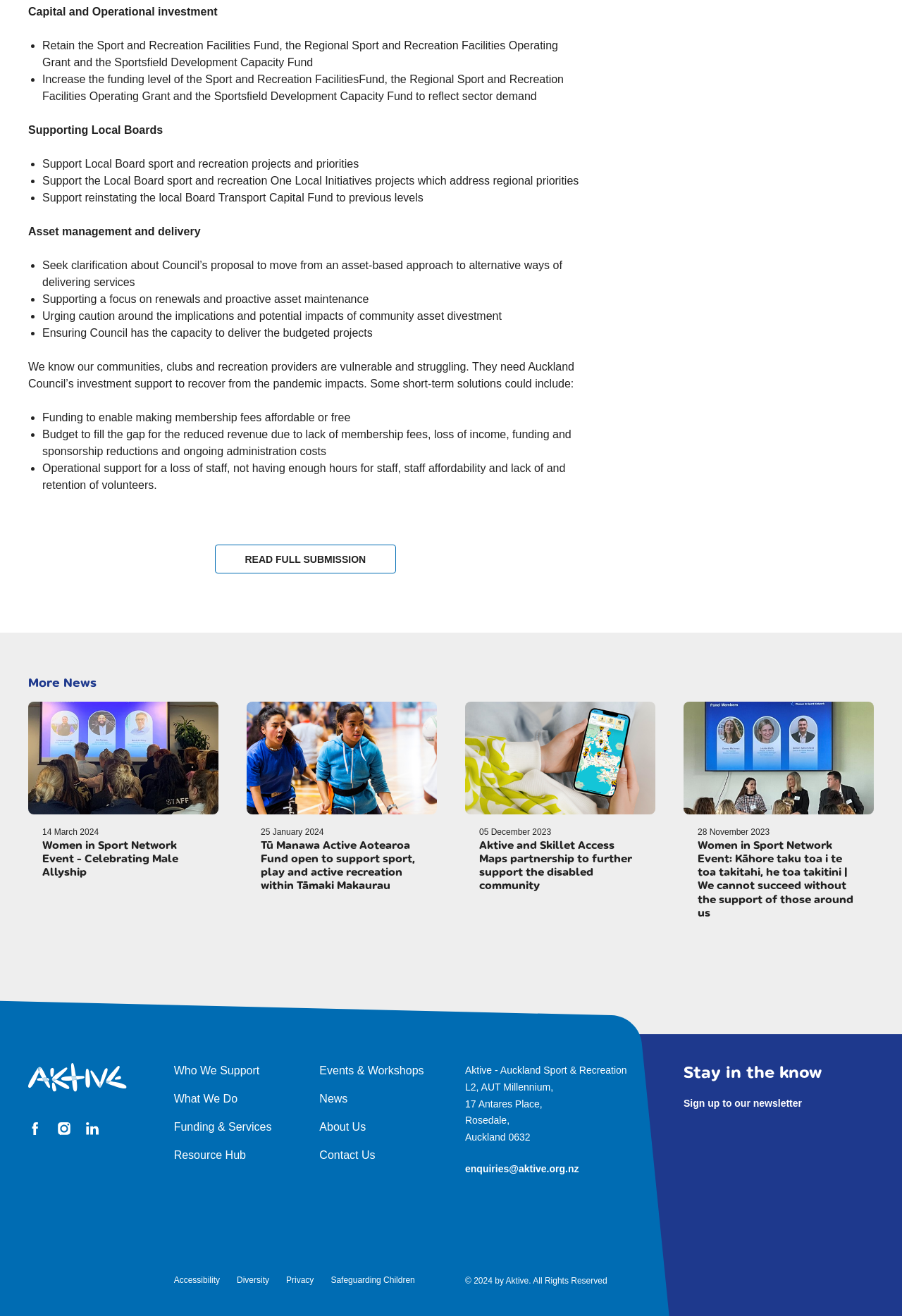Specify the bounding box coordinates of the element's area that should be clicked to execute the given instruction: "Read about Aktive and Skillet Access Maps partnership". The coordinates should be four float numbers between 0 and 1, i.e., [left, top, right, bottom].

[0.531, 0.635, 0.701, 0.68]